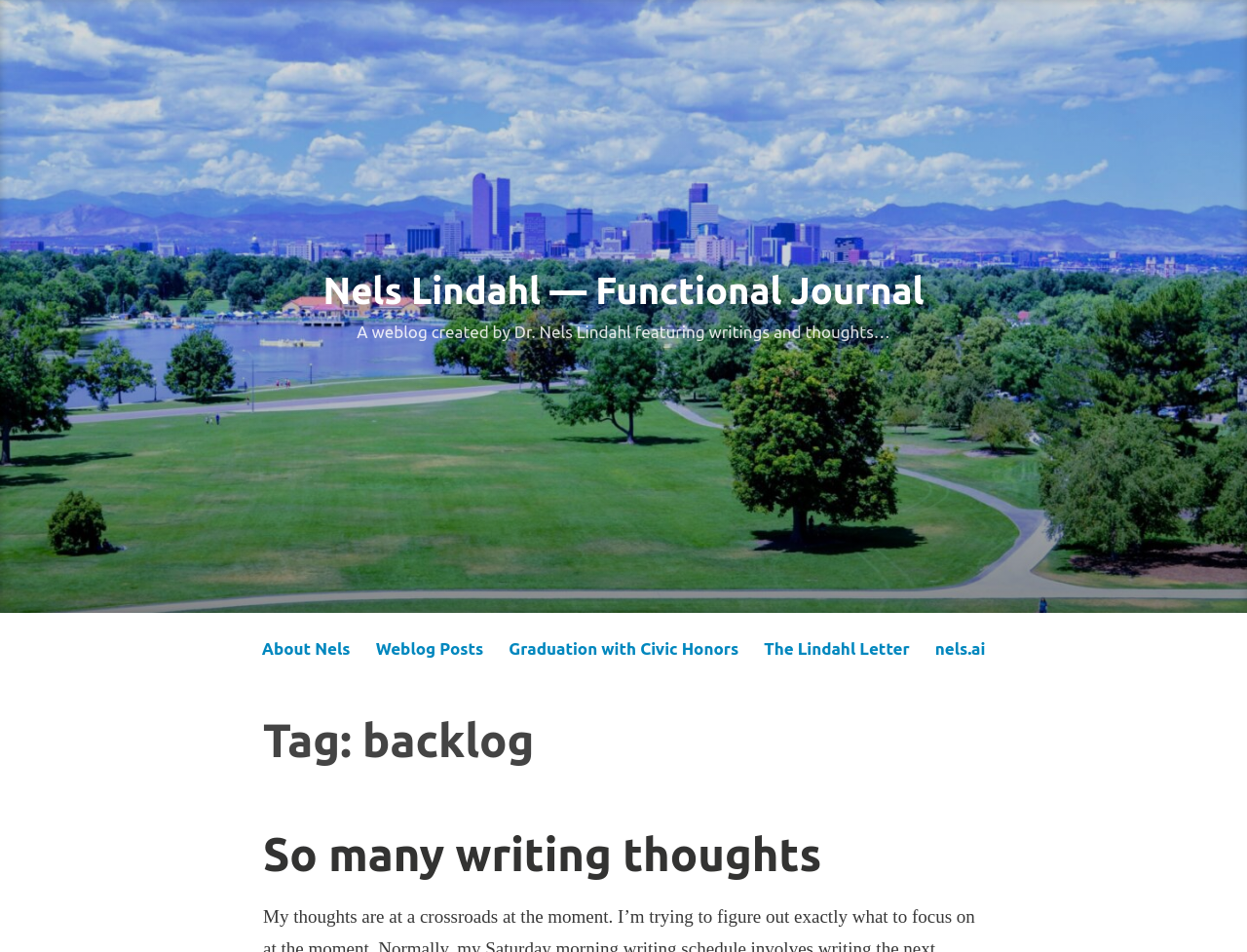How many links are there in the navigation menu? Refer to the image and provide a one-word or short phrase answer.

5